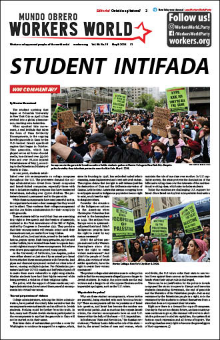What is the theme of this edition?
Please provide a comprehensive answer based on the details in the screenshot.

The theme of this edition is youth activism and social justice as it emphasizes the voices of youth activism and social justice movements, showcasing a dynamic protest scene with passionate demonstrators holding signs that express their demands and concerns.